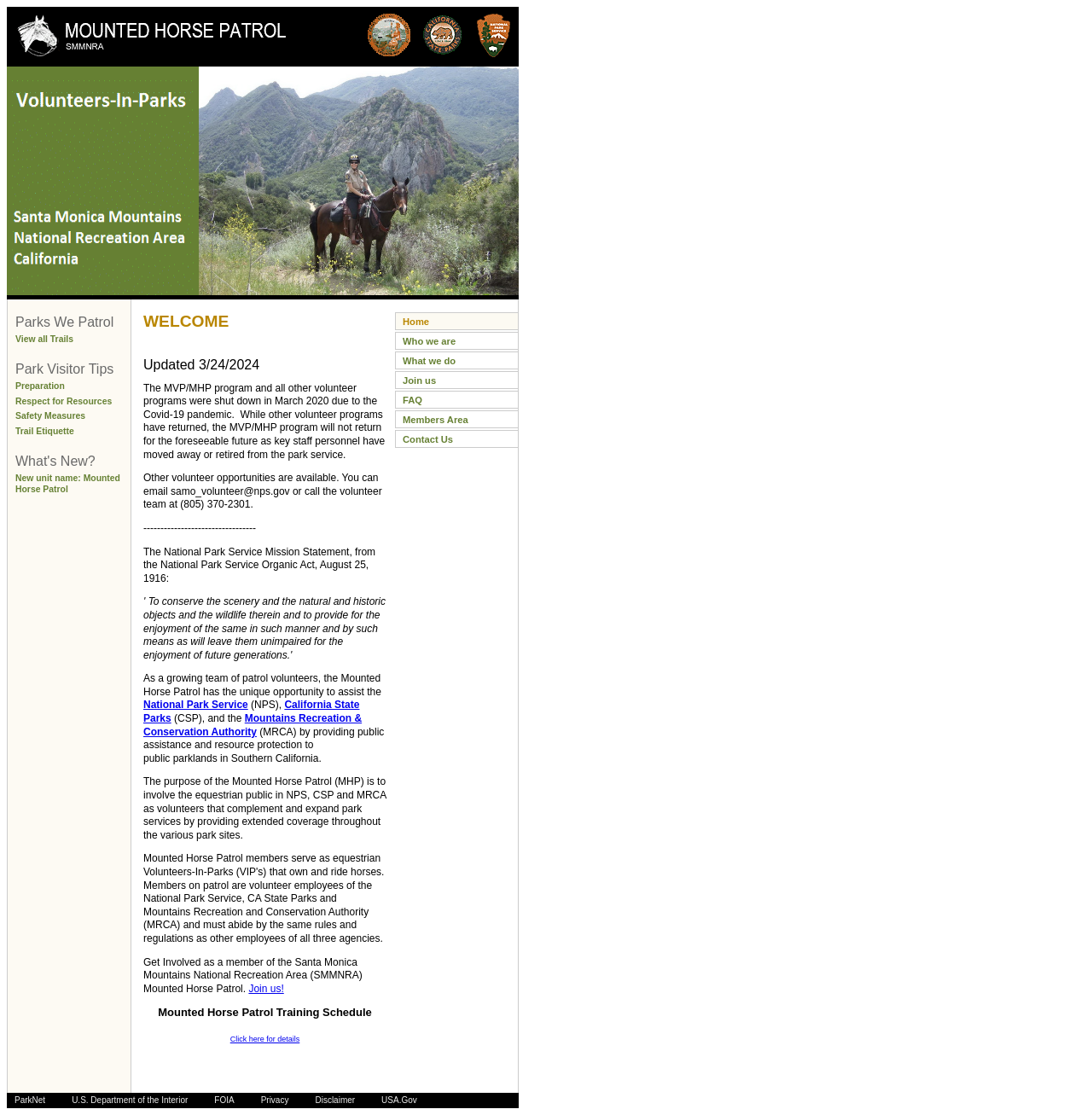Offer a comprehensive description of the webpage’s content and structure.

The webpage is about the Mounted Volunteer Patrol, specifically the Mounted Horse Patrol (MHP) program. At the top, there is a logo image and a title "Santa Monica Mountains National Recreation Area" with a link to the same page. Below this, there is a brief introduction to the MHP program, which was shut down in 2020 due to the Covid-19 pandemic and will not return in the foreseeable future.

The main content of the page is divided into several sections. On the left side, there are links to various pages, including "Parks We Patrol", "View all Trails", "Park Visitor Tips", "Preparation", "Respect for Resources", "Safety Measures", "Trail Etiquette", and "What's New?". These links are arranged in a table format with multiple rows and columns.

On the right side, there is a long paragraph describing the purpose and goals of the MHP program, including providing public assistance and resource protection to public parklands in Southern California. The program involves equestrian volunteers who own and ride horses, and they serve as Volunteers-In-Parks (VIP's) for the National Park Service, California State Parks, and the Mountains Recreation & Conservation Authority.

Below this paragraph, there is a call to action to "Get Involved" as a member of the Santa Monica Mountains National Recreation Area Mounted Horse Patrol, with a link to "Join us!" and a mention of the Mounted Horse Patrol Training Schedule with a link to "Click here for details".

At the bottom of the page, there is a table with multiple rows and columns, containing links to various pages, including "Home" and "Who we are".